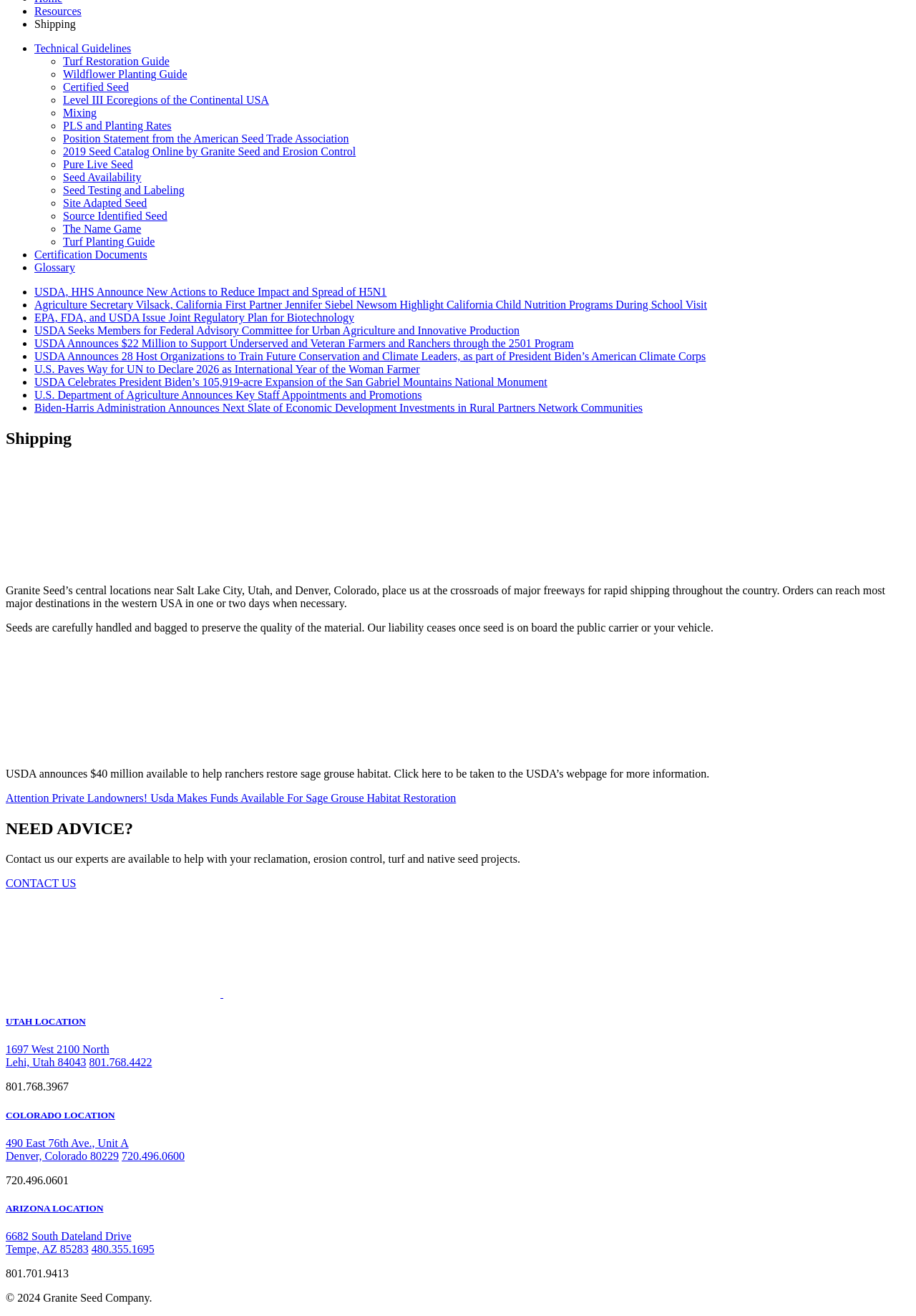Refer to the element description PLS and Planting Rates and identify the corresponding bounding box in the screenshot. Format the coordinates as (top-left x, top-left y, bottom-right x, bottom-right y) with values in the range of 0 to 1.

[0.069, 0.091, 0.187, 0.1]